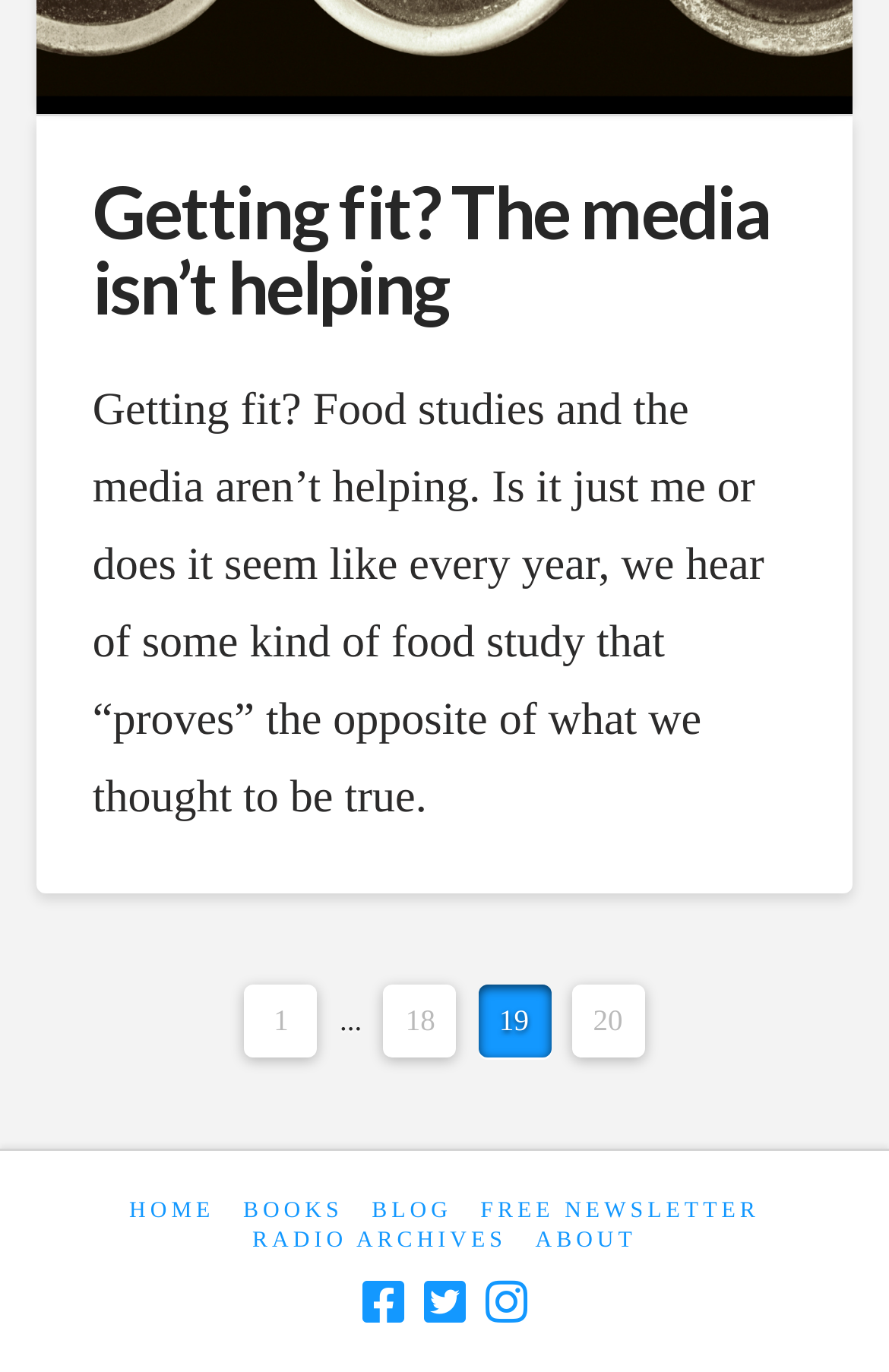What is the author's tone in the article?
Please provide a single word or phrase as your answer based on the screenshot.

Critical